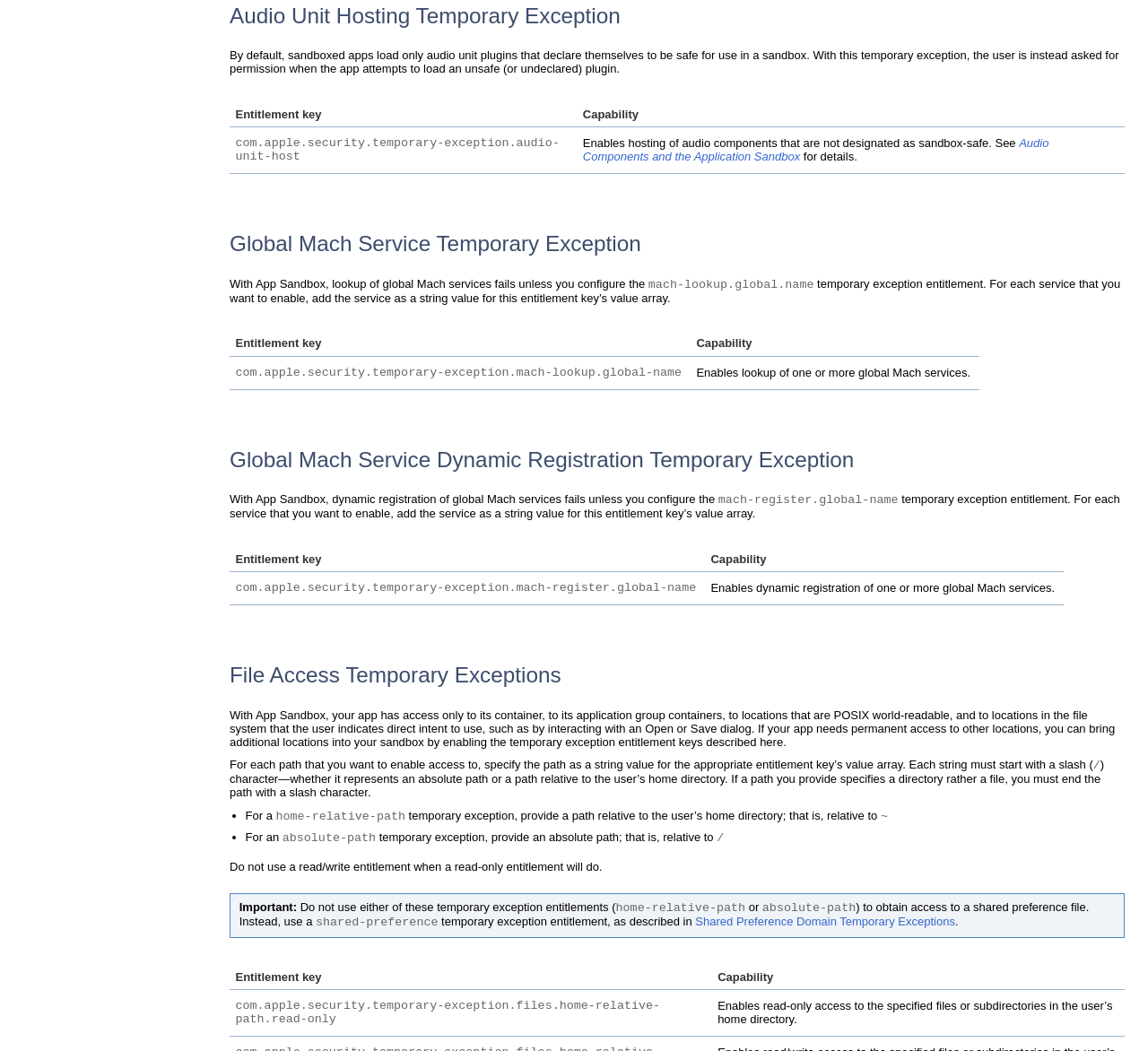Determine the bounding box coordinates for the area that needs to be clicked to fulfill this task: "Click the 'Send' button". The coordinates must be given as four float numbers between 0 and 1, i.e., [left, top, right, bottom].

[0.613, 0.597, 0.682, 0.62]